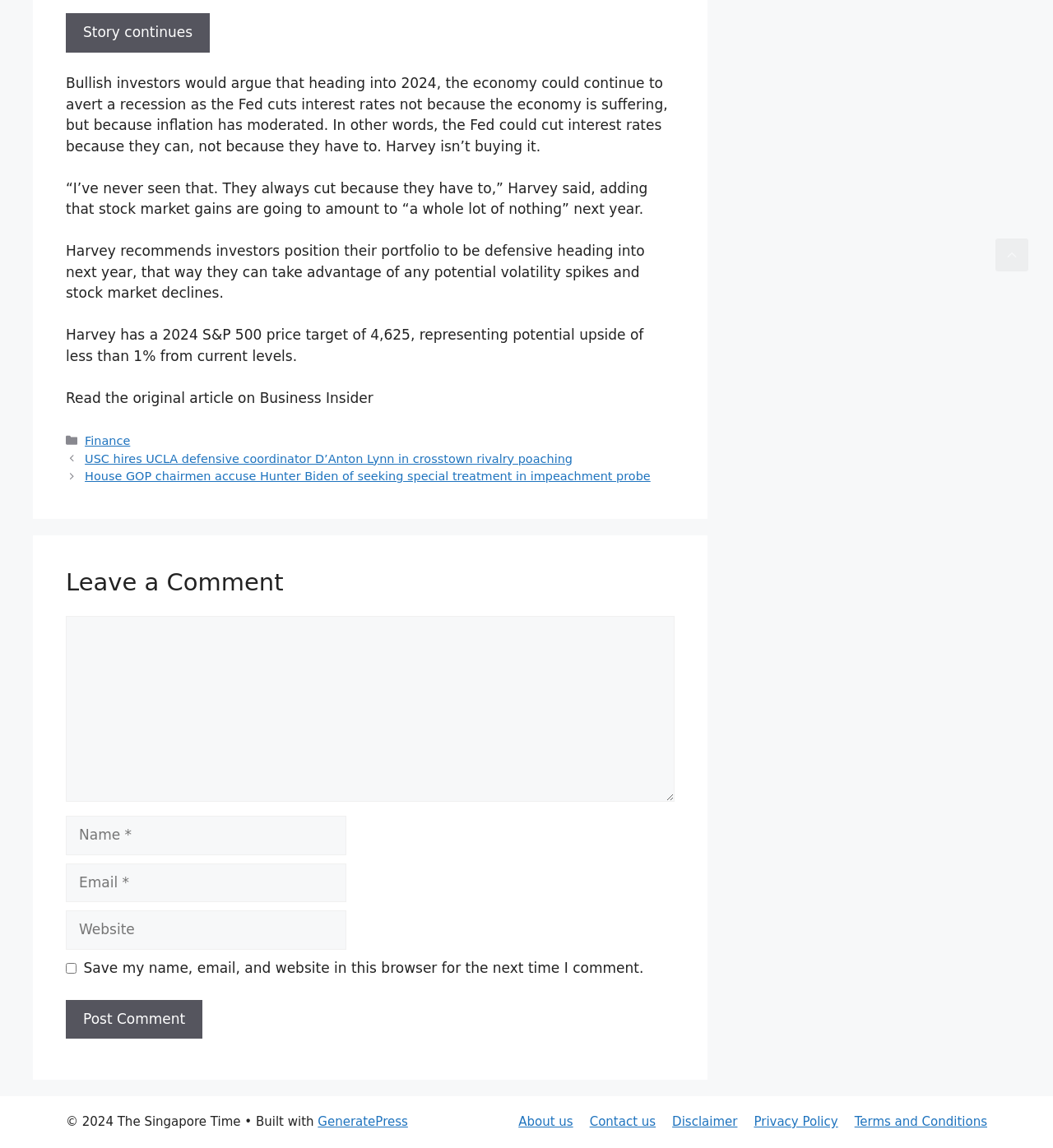Determine the bounding box for the HTML element described here: "parent_node: Comment name="url" placeholder="Website"". The coordinates should be given as [left, top, right, bottom] with each number being a float between 0 and 1.

[0.062, 0.793, 0.329, 0.827]